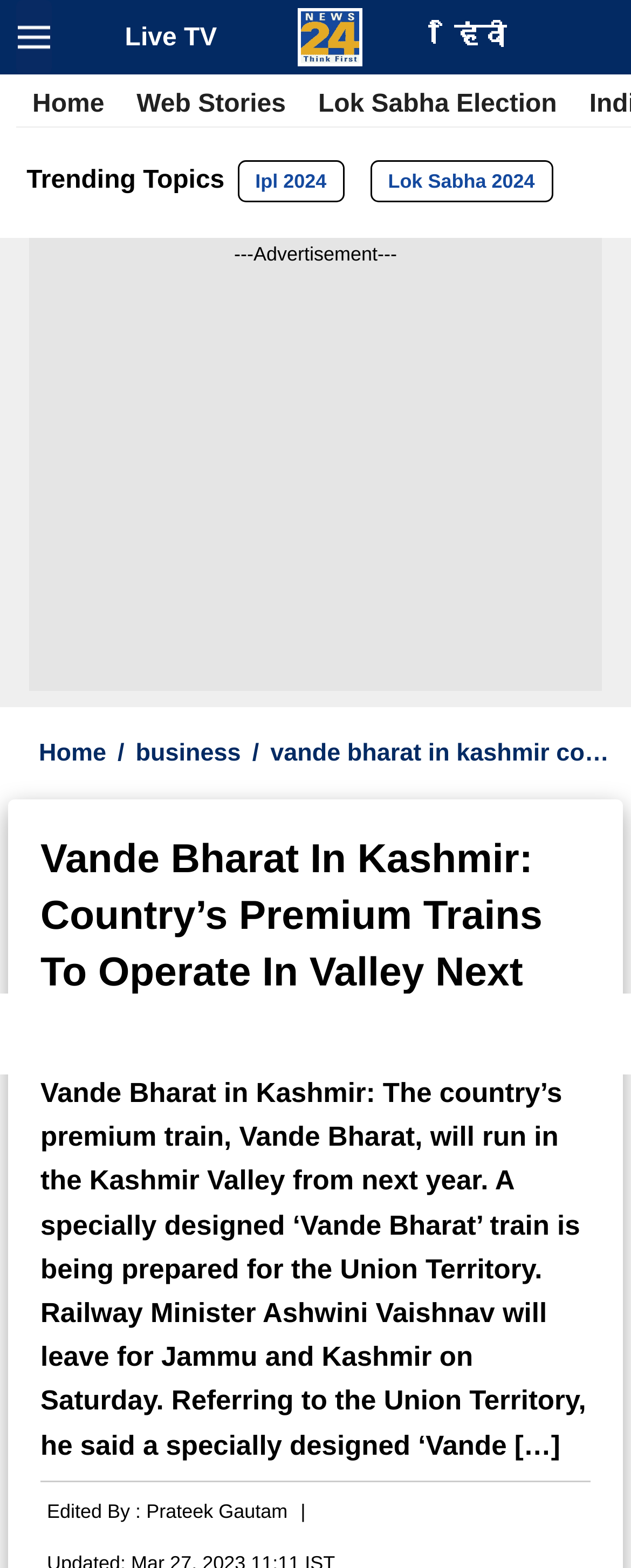Could you provide the bounding box coordinates for the portion of the screen to click to complete this instruction: "Visit Hindi page"?

[0.72, 0.015, 0.802, 0.032]